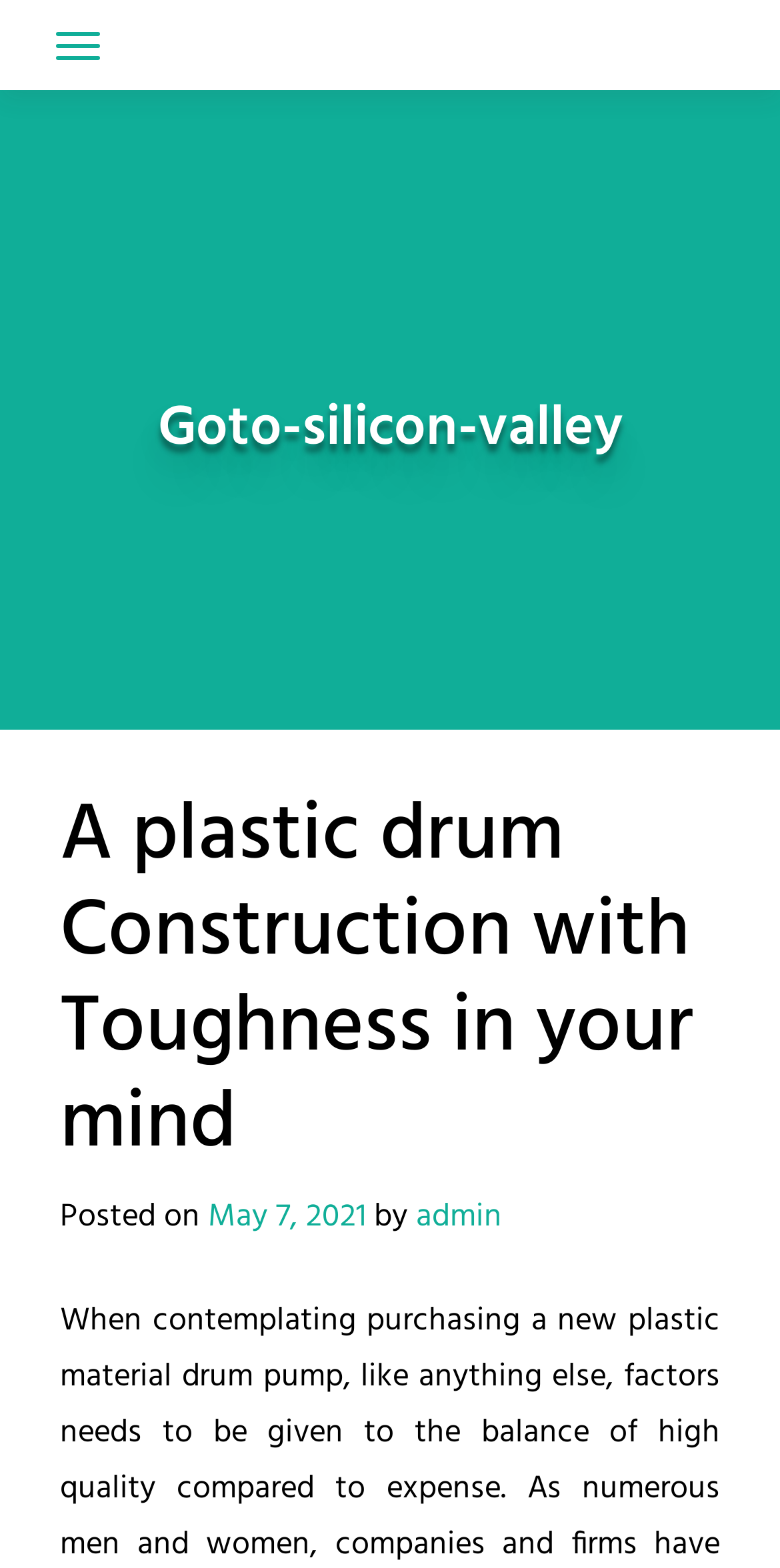Determine the bounding box coordinates of the UI element described by: "aria-label="Toggle navigation"".

[0.041, 0.01, 0.159, 0.048]